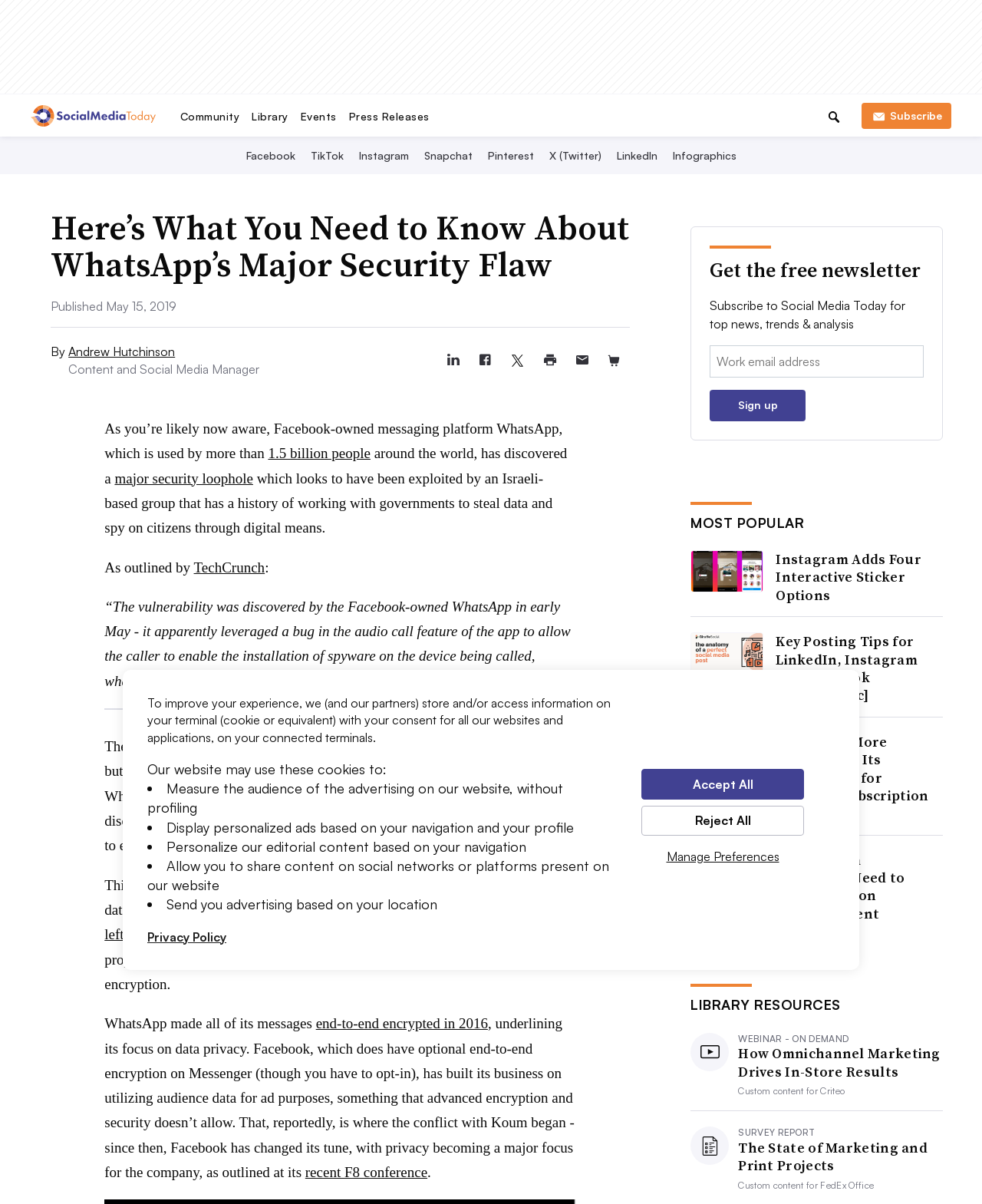Identify the bounding box coordinates of the clickable region required to complete the instruction: "Click on Facebook link". The coordinates should be given as four float numbers within the range of 0 and 1, i.e., [left, top, right, bottom].

[0.247, 0.124, 0.304, 0.135]